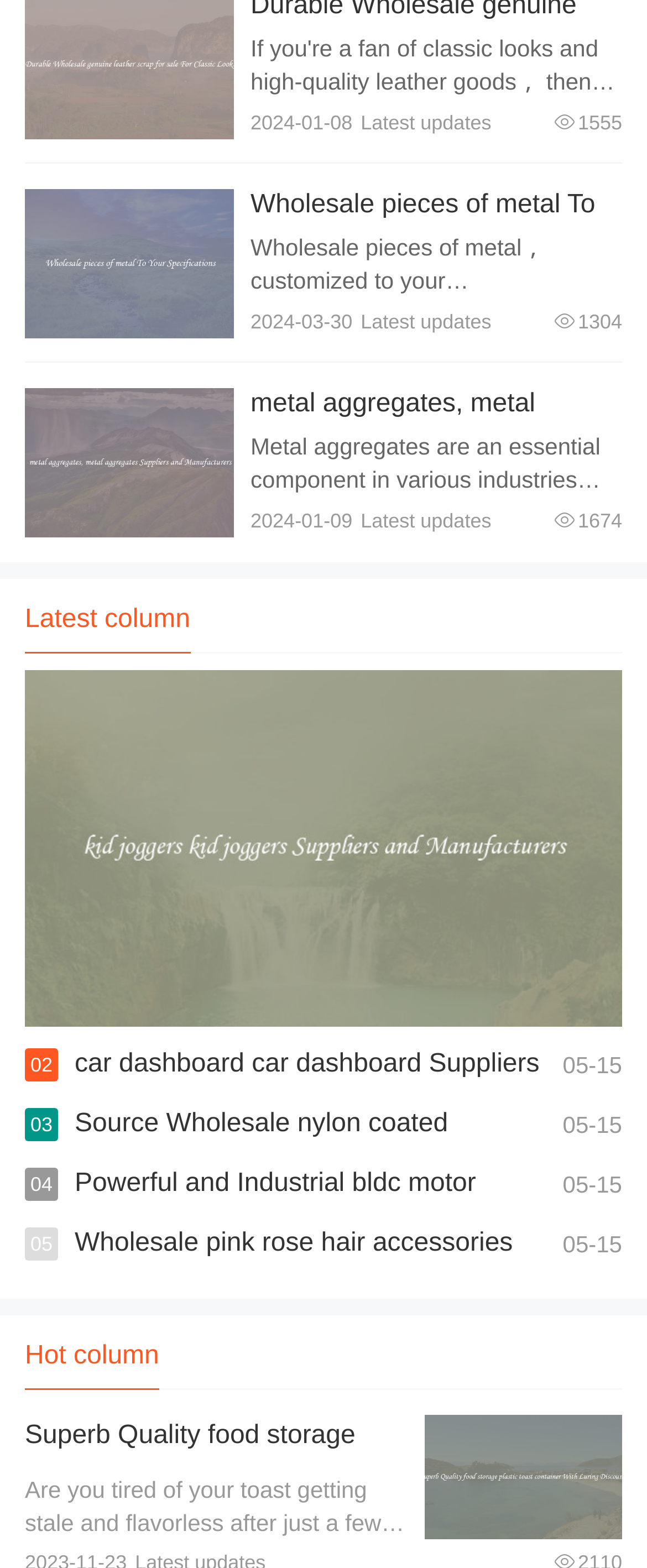Determine the coordinates of the bounding box for the clickable area needed to execute this instruction: "View details of wholesale metal pieces".

[0.038, 0.121, 0.362, 0.216]